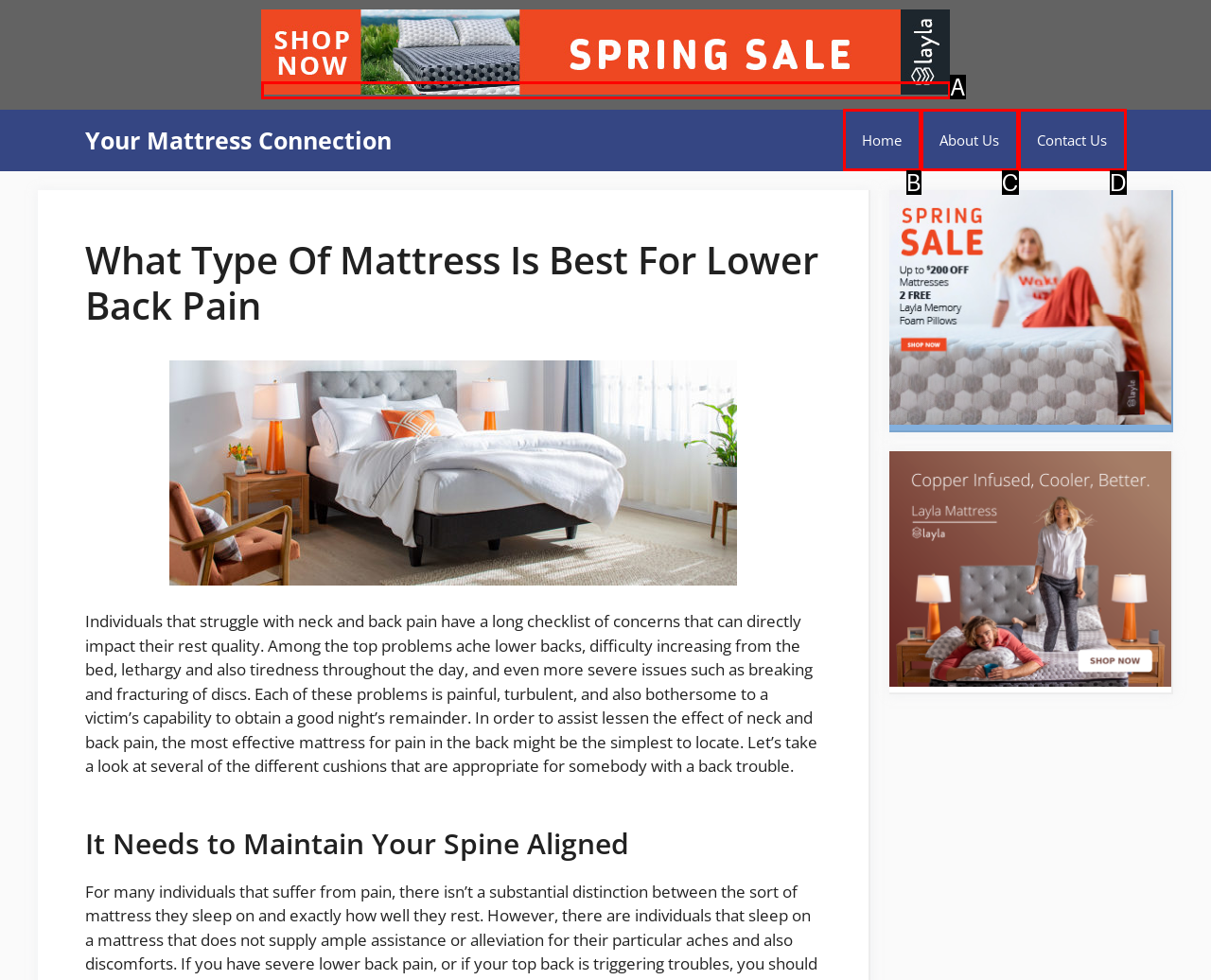Find the option that fits the given description: Home
Answer with the letter representing the correct choice directly.

B